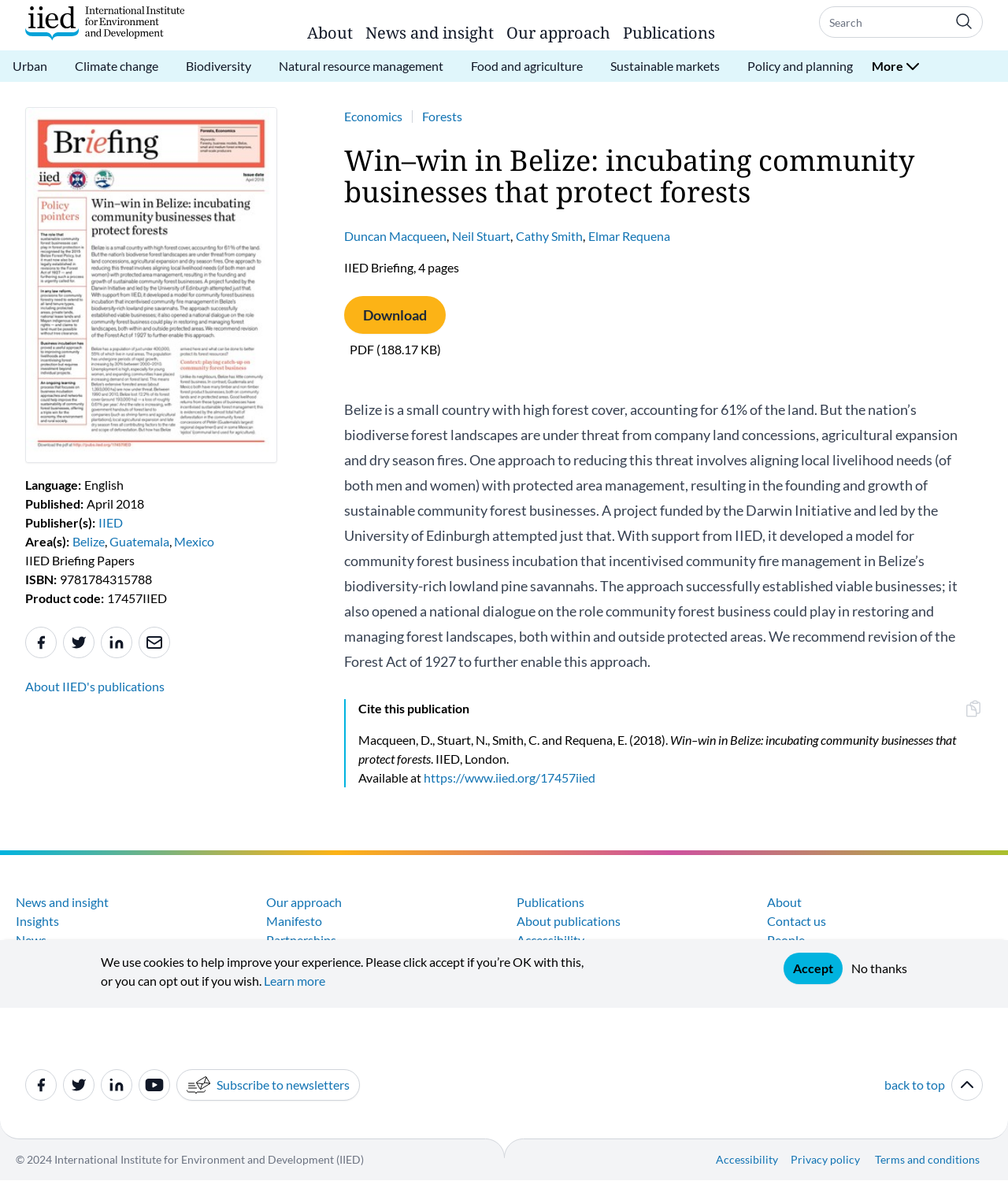Locate the bounding box coordinates of the area to click to fulfill this instruction: "Share to Facebook". The bounding box should be presented as four float numbers between 0 and 1, in the order [left, top, right, bottom].

[0.025, 0.53, 0.056, 0.557]